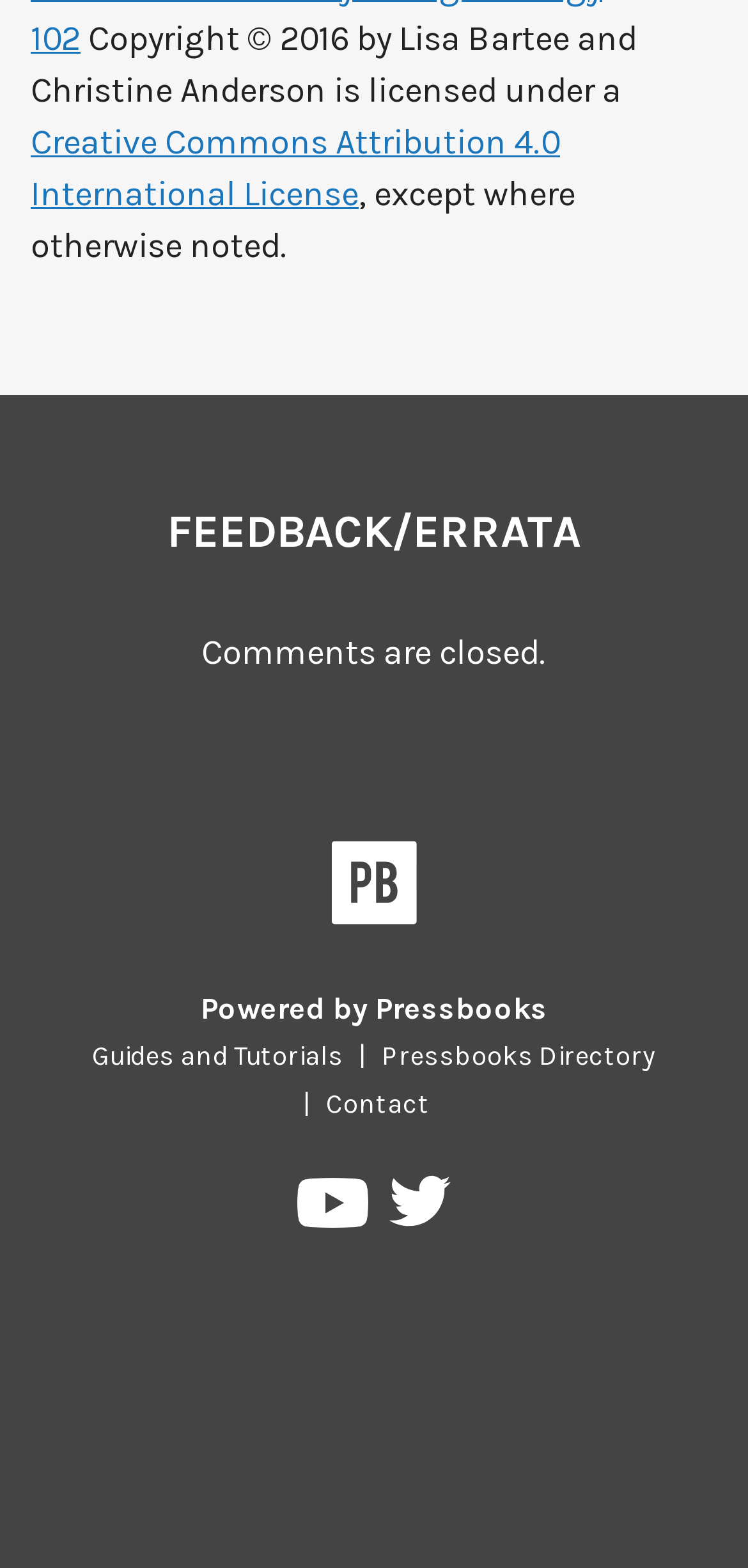What is the status of comments?
Look at the image and respond with a one-word or short-phrase answer.

Comments are closed